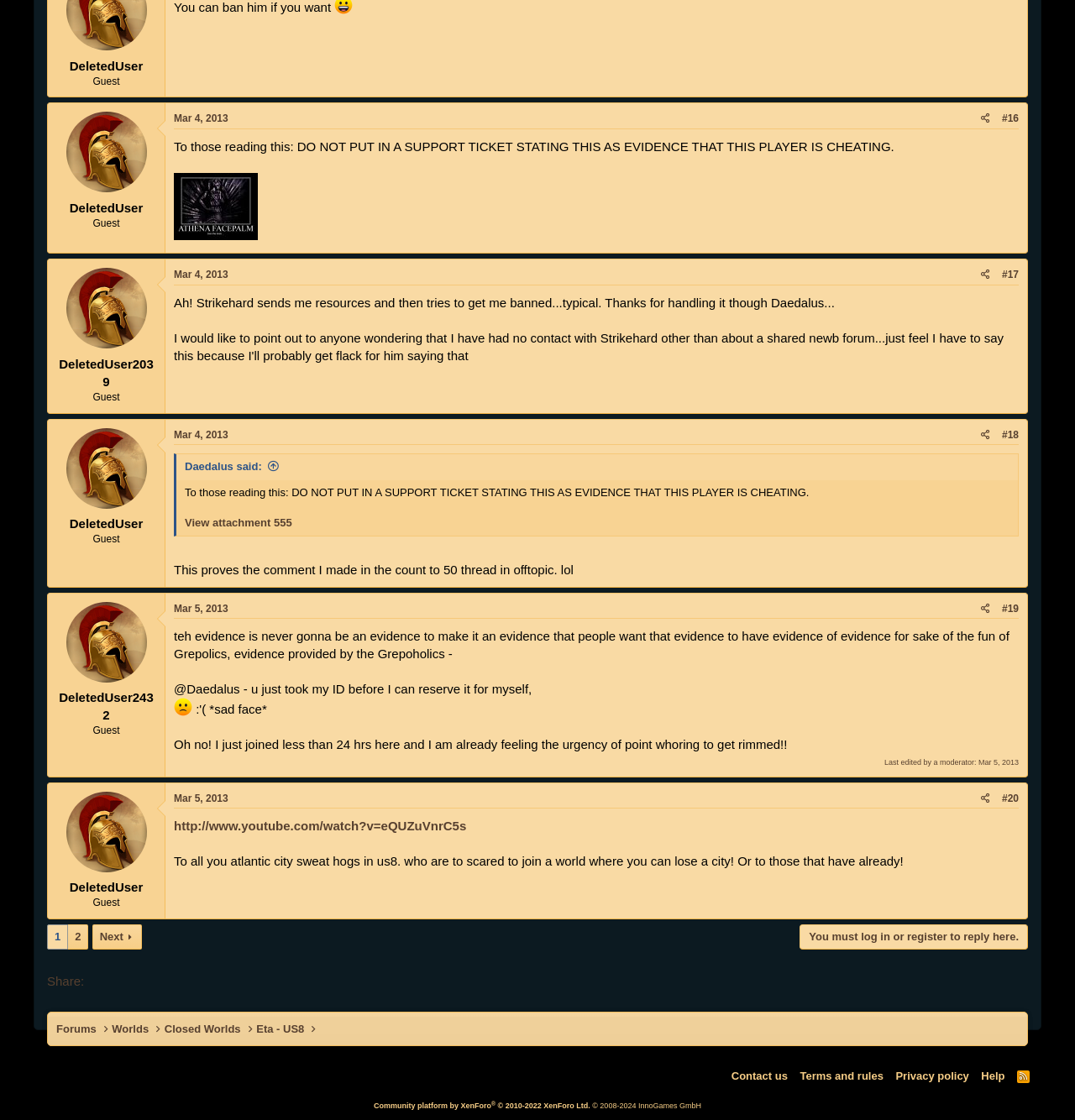Identify the bounding box coordinates for the element you need to click to achieve the following task: "Click on the 'Forums' link". Provide the bounding box coordinates as four float numbers between 0 and 1, in the form [left, top, right, bottom].

[0.052, 0.911, 0.09, 0.926]